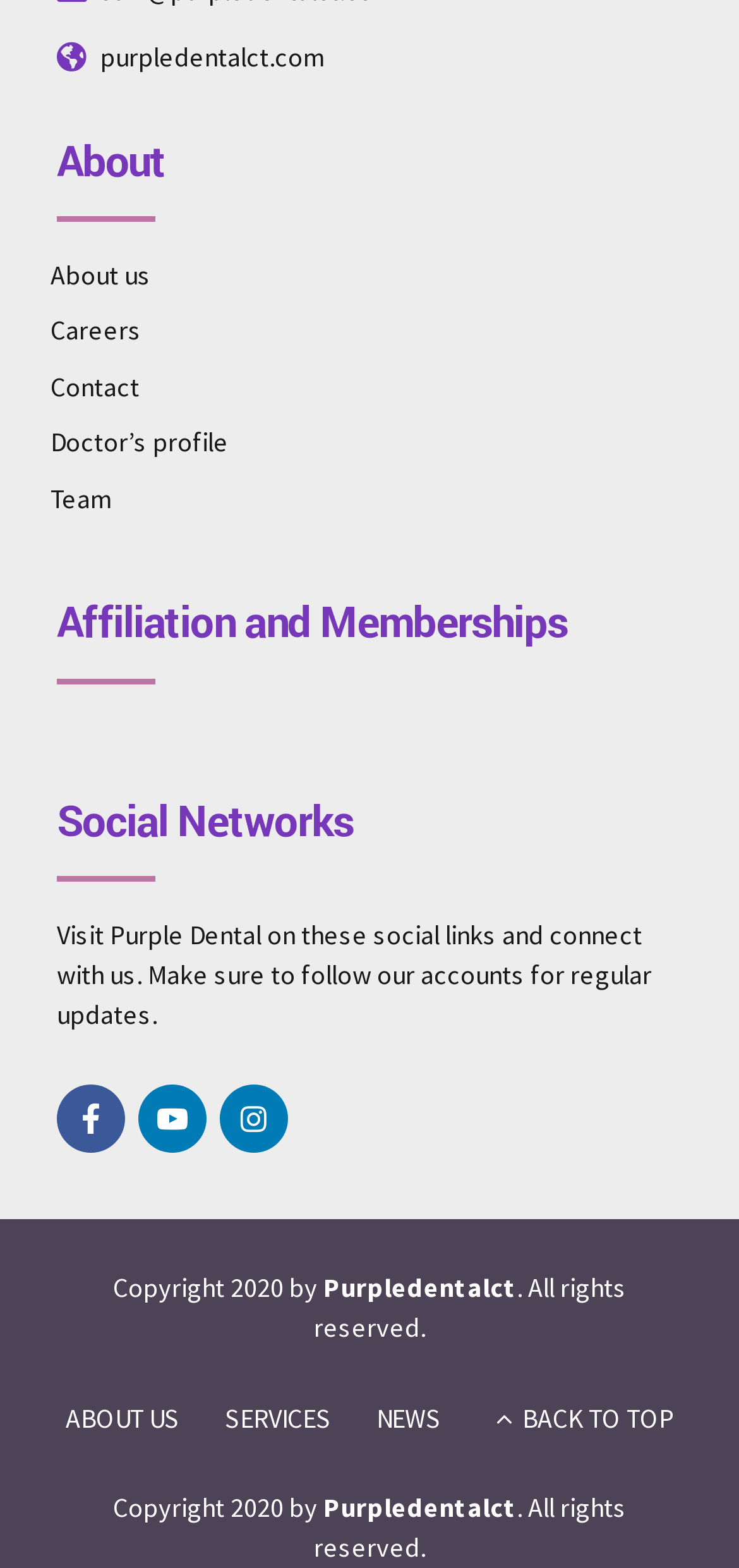Please determine the bounding box coordinates of the element's region to click in order to carry out the following instruction: "Check the Copyright information". The coordinates should be four float numbers between 0 and 1, i.e., [left, top, right, bottom].

[0.153, 0.811, 0.437, 0.832]